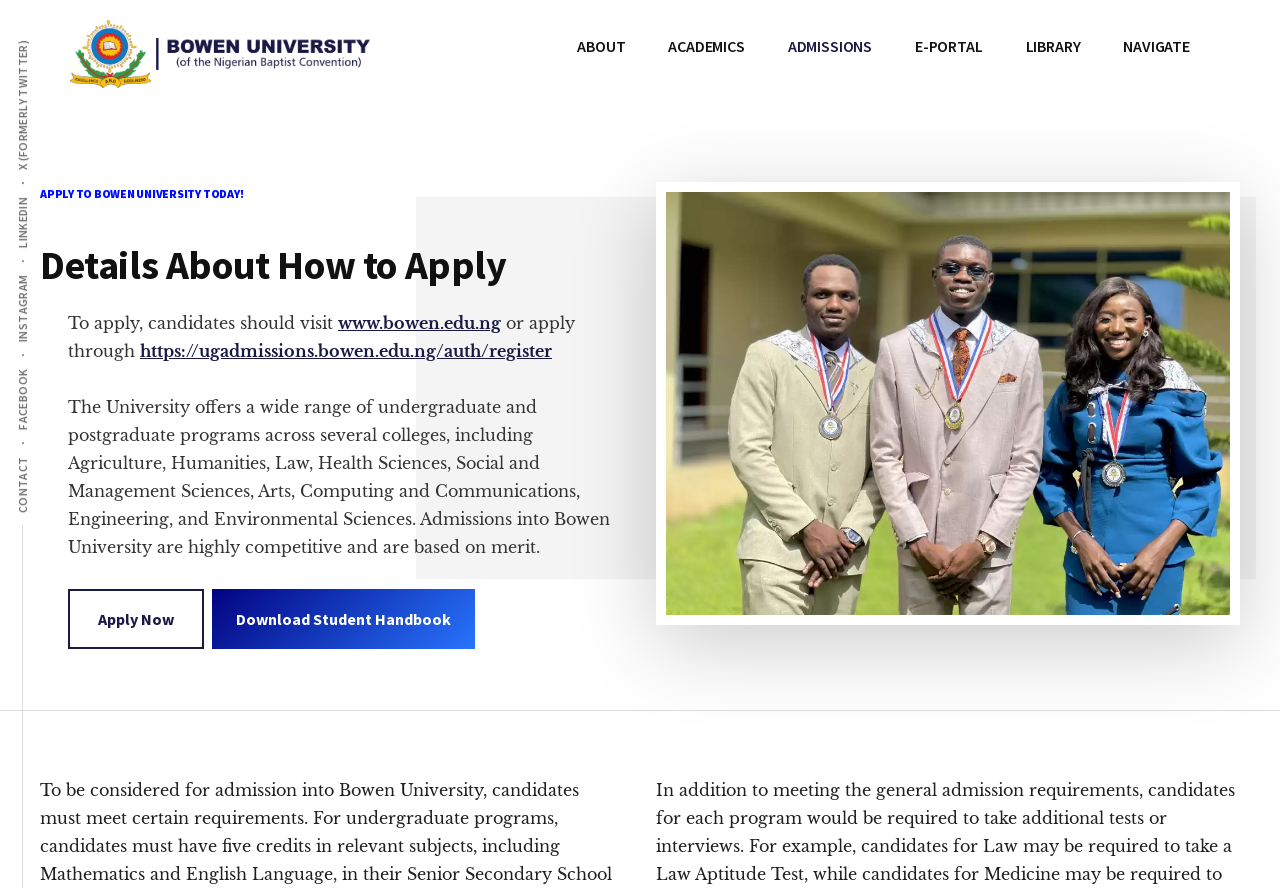How can candidates apply to the university?
Based on the image, respond with a single word or phrase.

Visit www.bowen.edu.ng or https://ugadmissions.bowen.edu.ng/auth/register